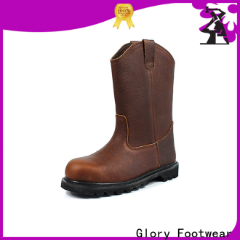Answer the question below using just one word or a short phrase: 
What type of settings are the boots suitable for?

Professional settings